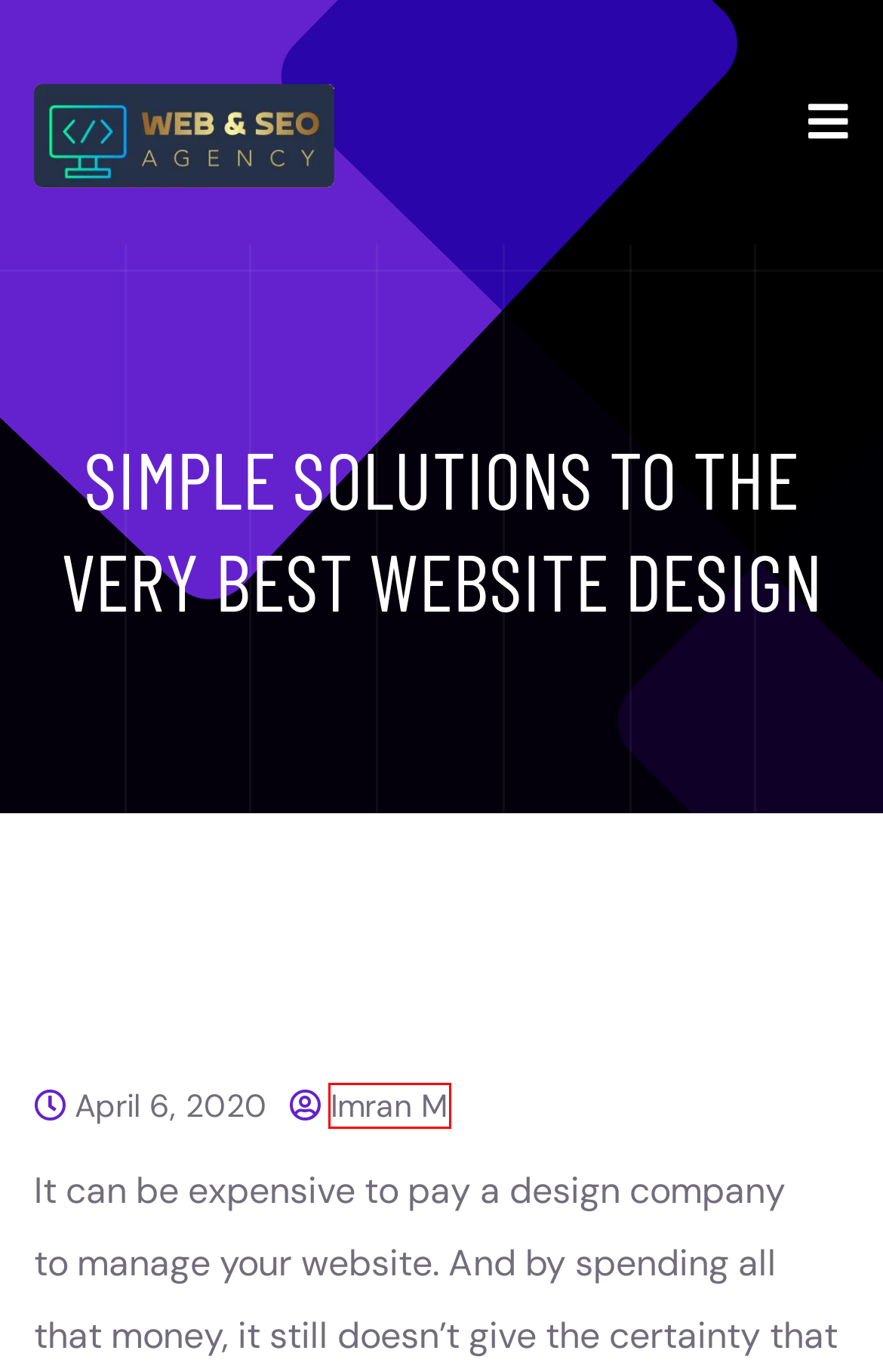Given a webpage screenshot featuring a red rectangle around a UI element, please determine the best description for the new webpage that appears after the element within the bounding box is clicked. The options are:
A. SMM – Web And SEO Agency
B. December 2015 – Web And SEO Agency
C. description tags – Web And SEO Agency
D. Imran M – Web And SEO Agency
E. Web And SEO Agency
F. web spiders – Web And SEO Agency
G. The Best Web Page Design Tips On The Web – Web And SEO Agency
H. October 2019 – Web And SEO Agency

D